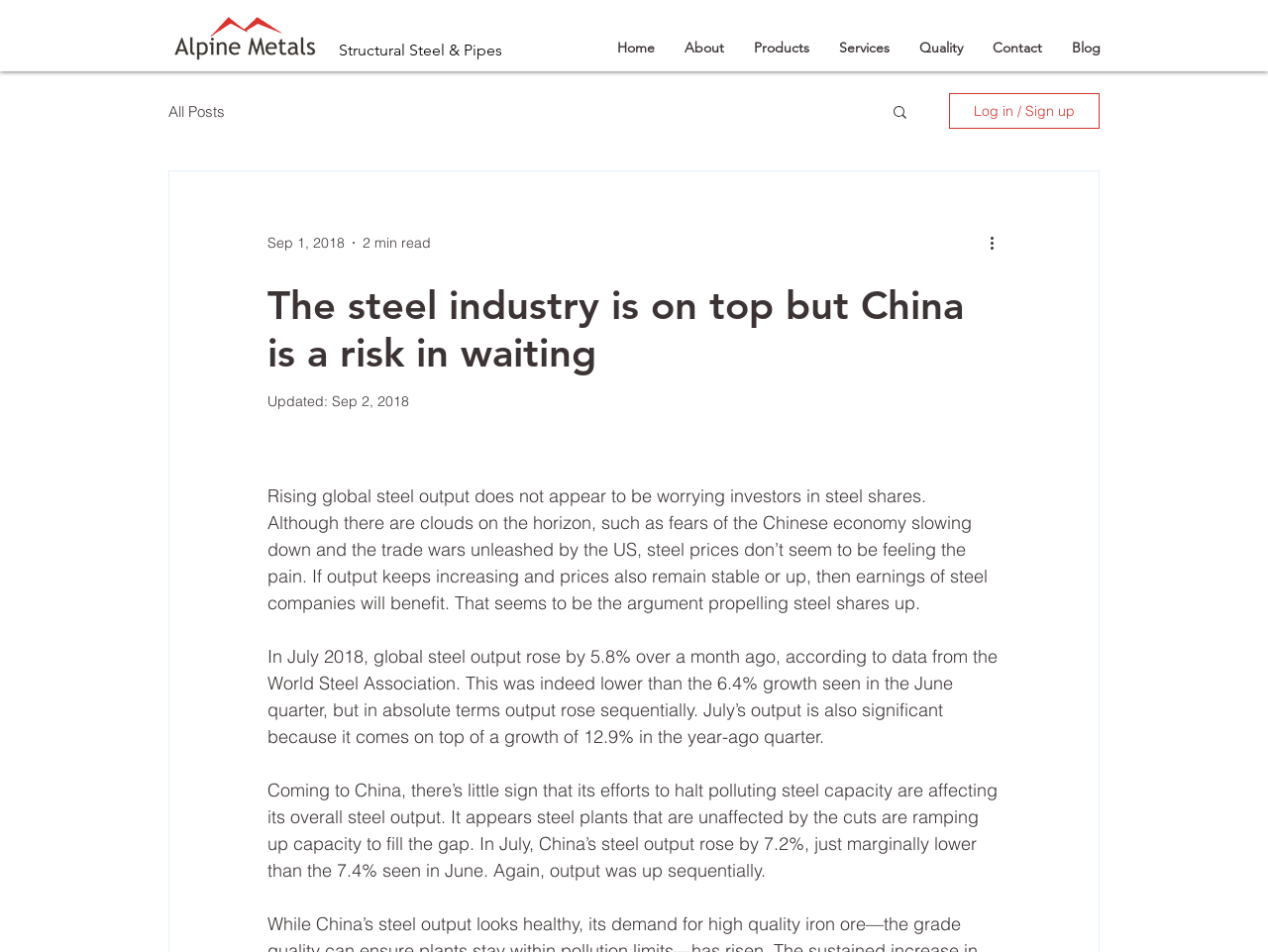What is the date of the article?
Using the visual information, reply with a single word or short phrase.

Sep 1, 2018